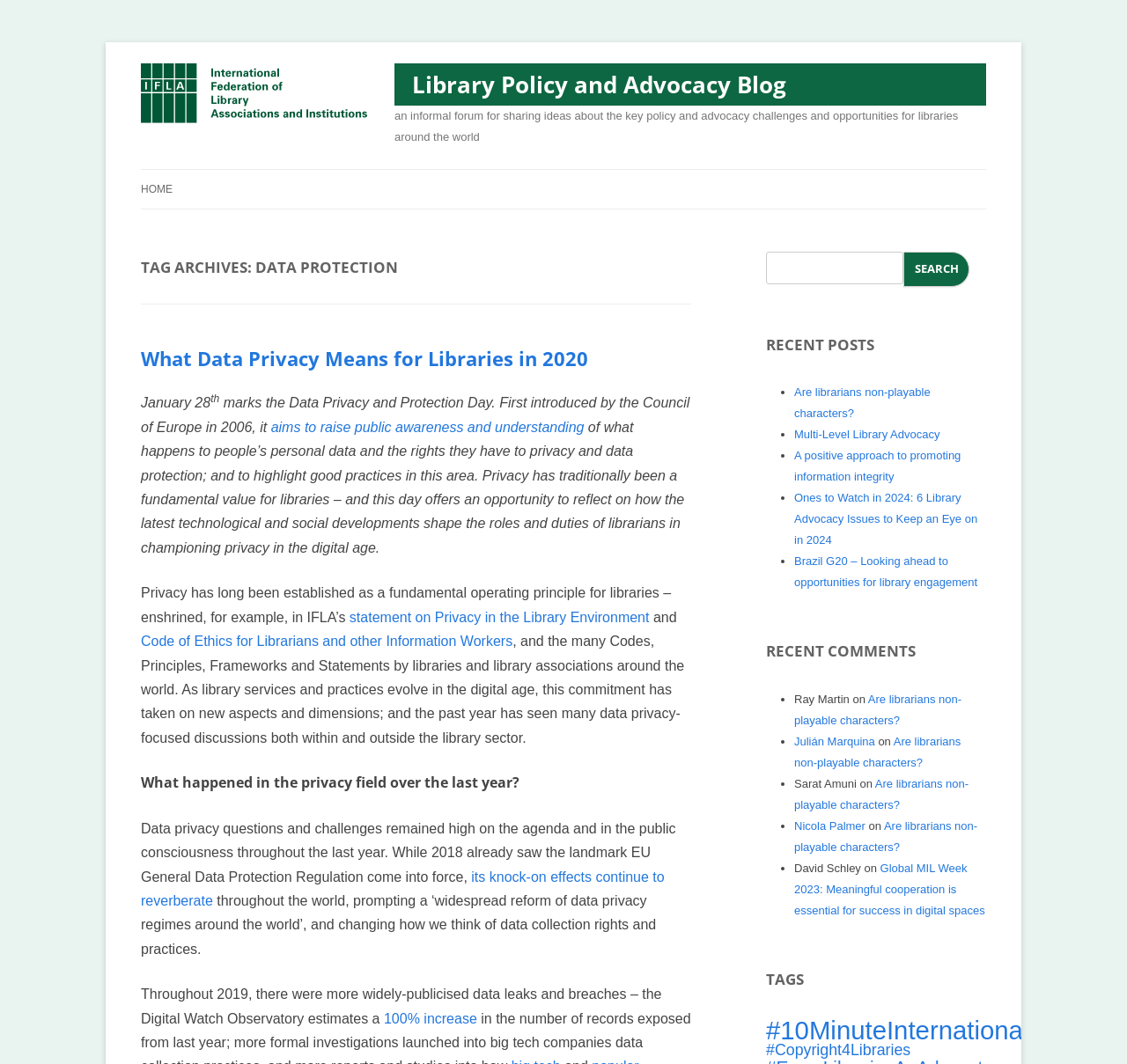Given the element description "Pujan Dahal" in the screenshot, predict the bounding box coordinates of that UI element.

None